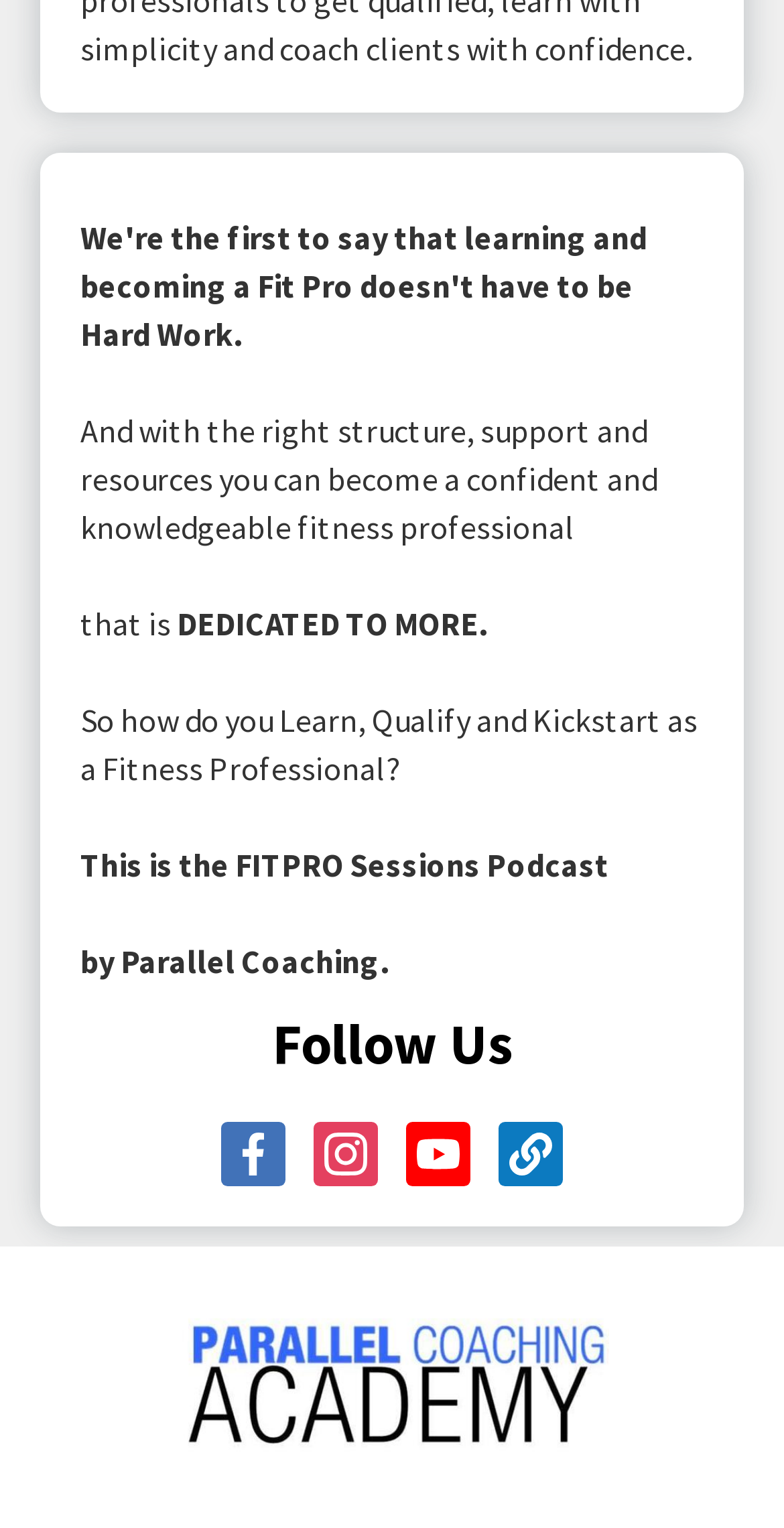Provide a brief response using a word or short phrase to this question:
What is the name of the email marketing platform used?

AWeber